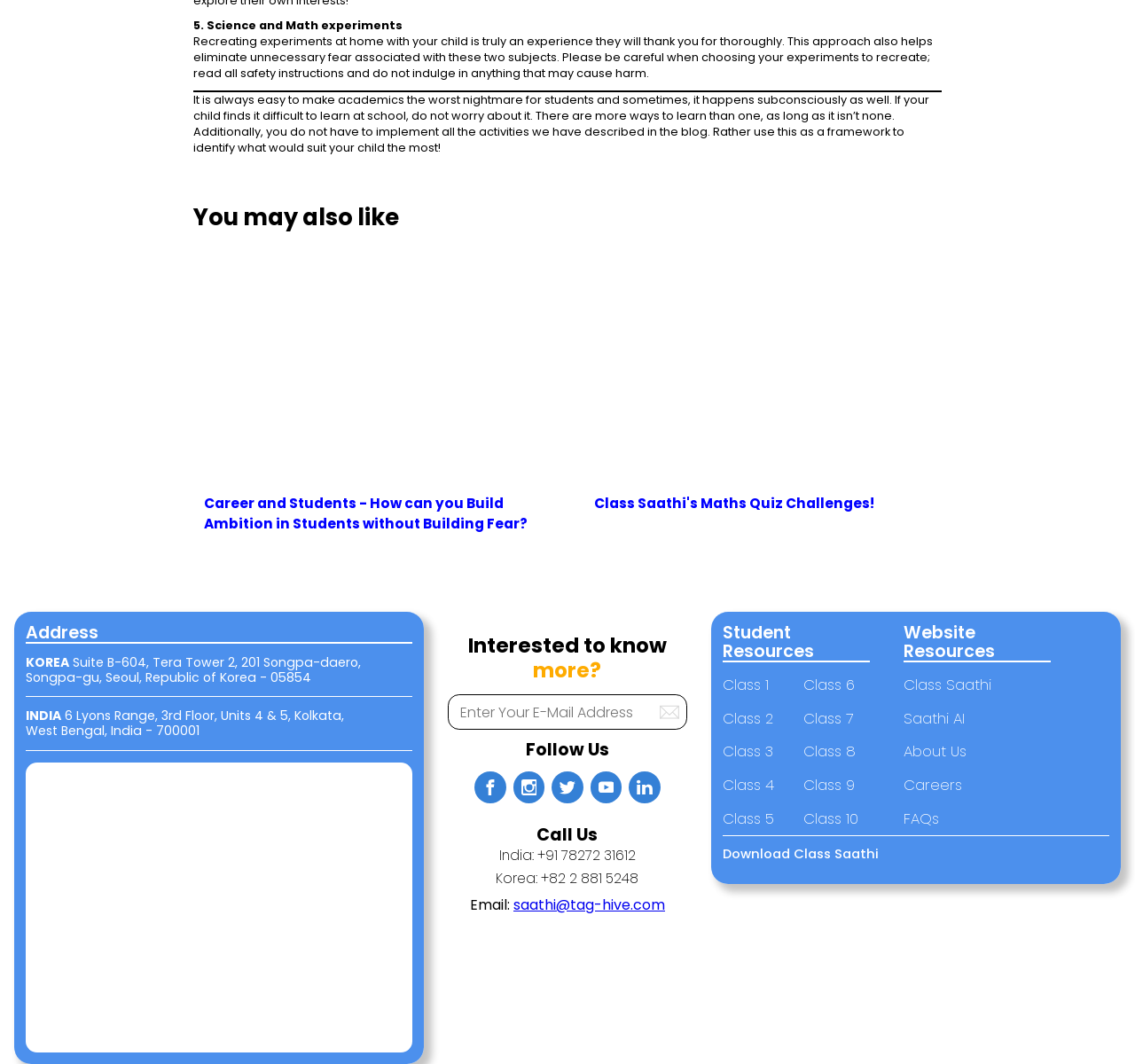Please give a succinct answer to the question in one word or phrase:
How many links are there under 'You may also like'?

2